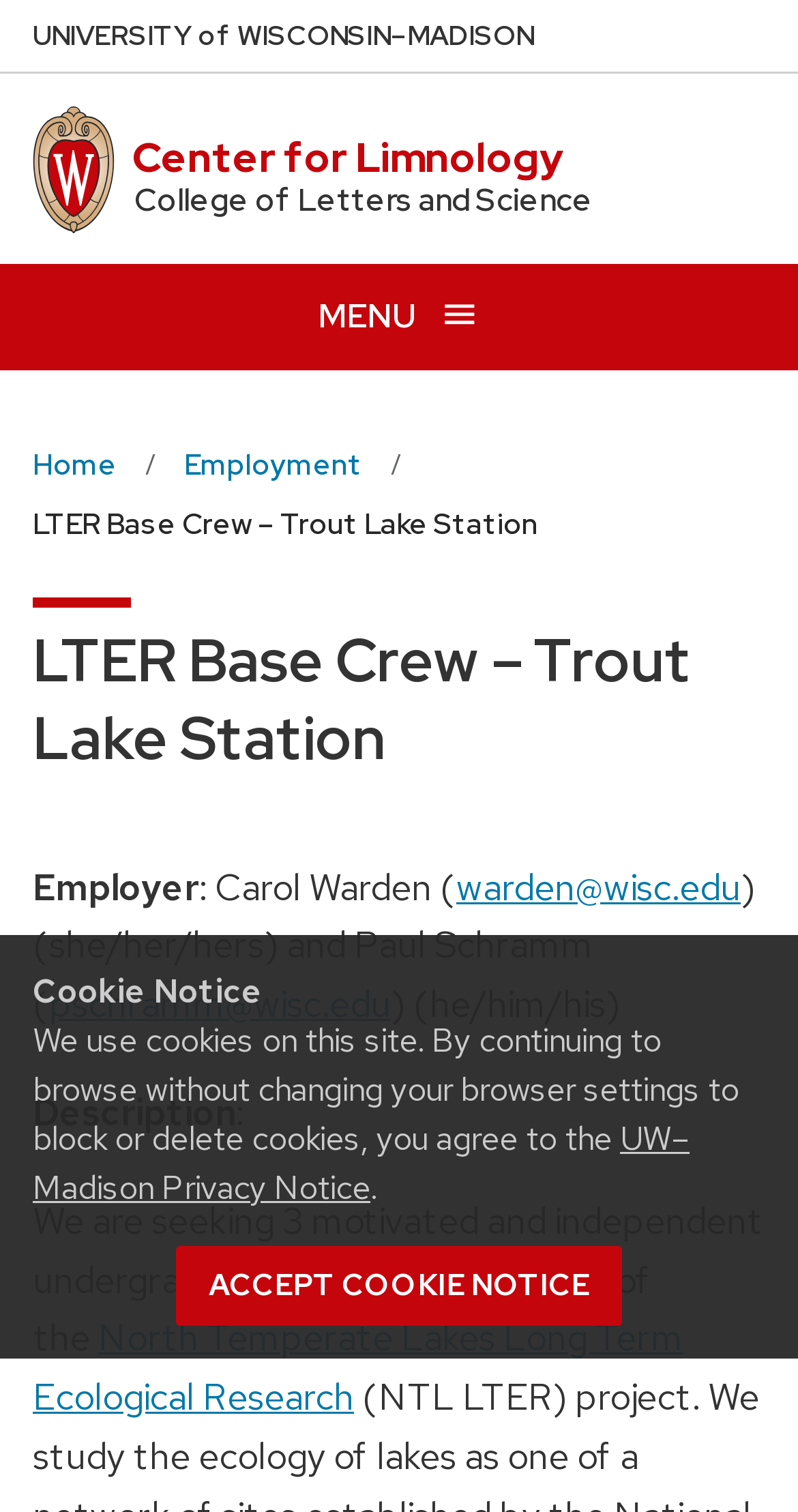Show the bounding box coordinates for the HTML element as described: "pschramm@wisc.edu".

[0.062, 0.648, 0.49, 0.68]